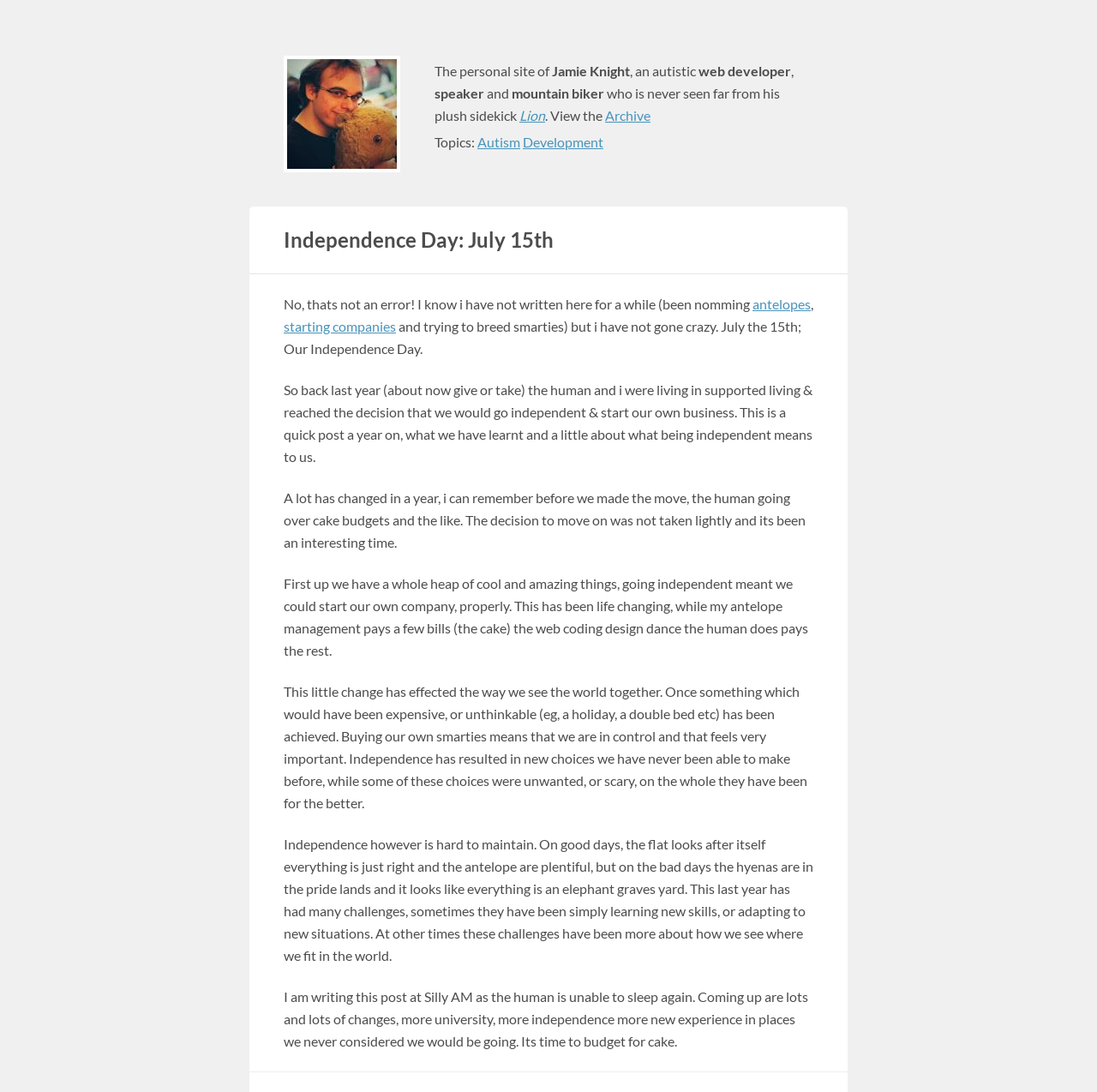What is the author's current situation?
Look at the image and construct a detailed response to the question.

The author's current situation can be determined by reading the text 'I am writing this post at Silly AM as the human is unable to sleep again'. This text provides information about the author's current state.